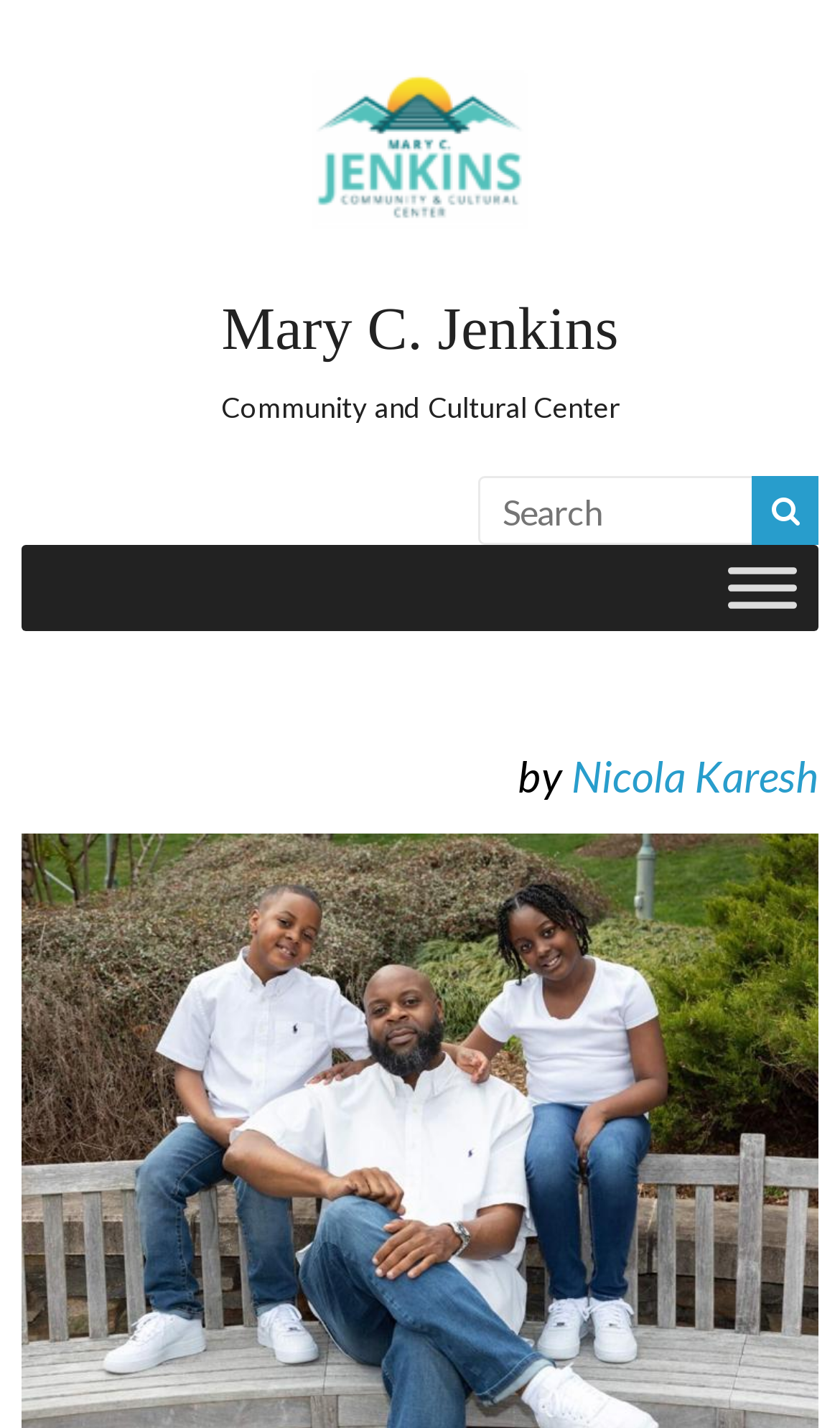Answer the following in one word or a short phrase: 
What is the name of the person in the image?

Mary C. Jenkins